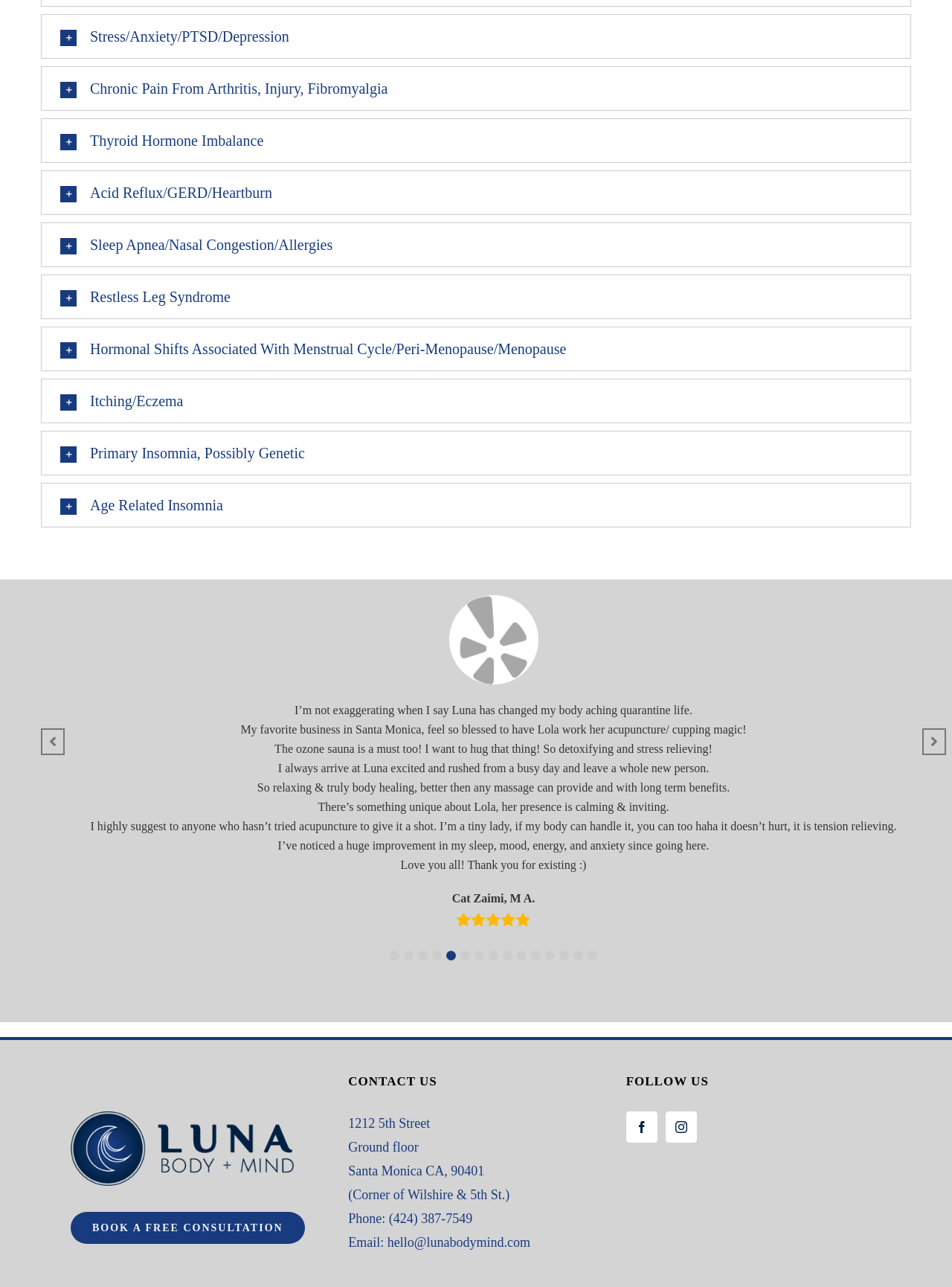Using the webpage screenshot, find the UI element described by Book A Free Consultation. Provide the bounding box coordinates in the format (top-left x, top-left y, bottom-right x, bottom-right y), ensuring all values are floating point numbers between 0 and 1.

[0.074, 0.942, 0.32, 0.966]